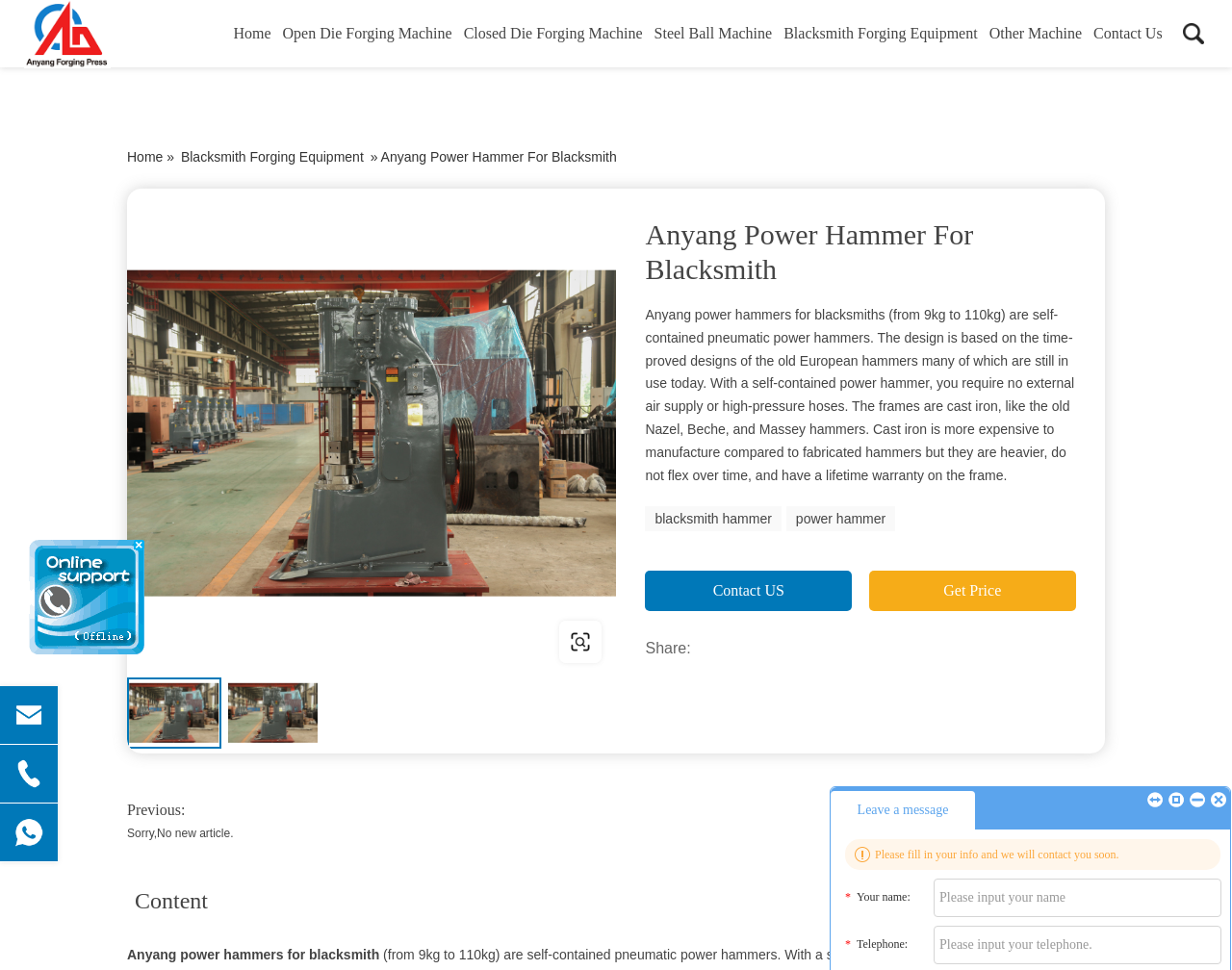Please provide a one-word or phrase answer to the question: 
What is the weight range of the power hammers?

9kg to 110kg